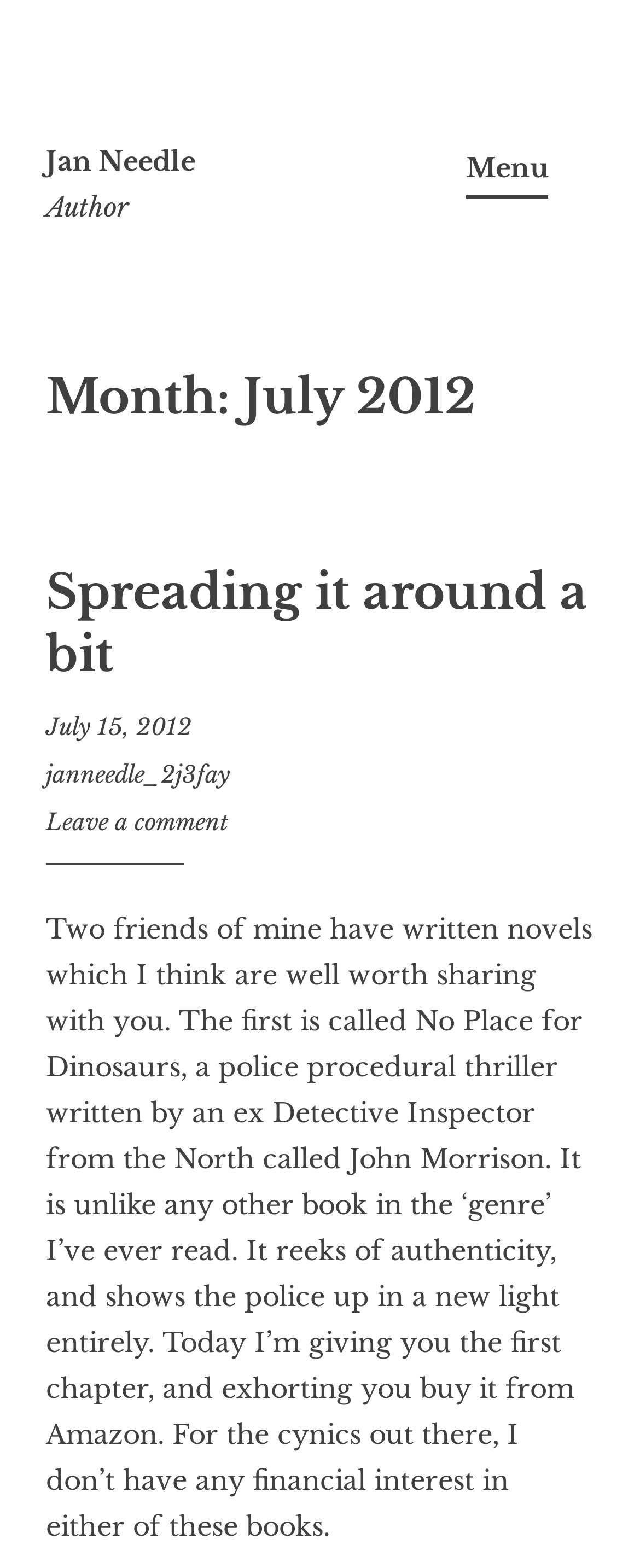Answer the question below using just one word or a short phrase: 
What is the date mentioned in the webpage?

July 15, 2012